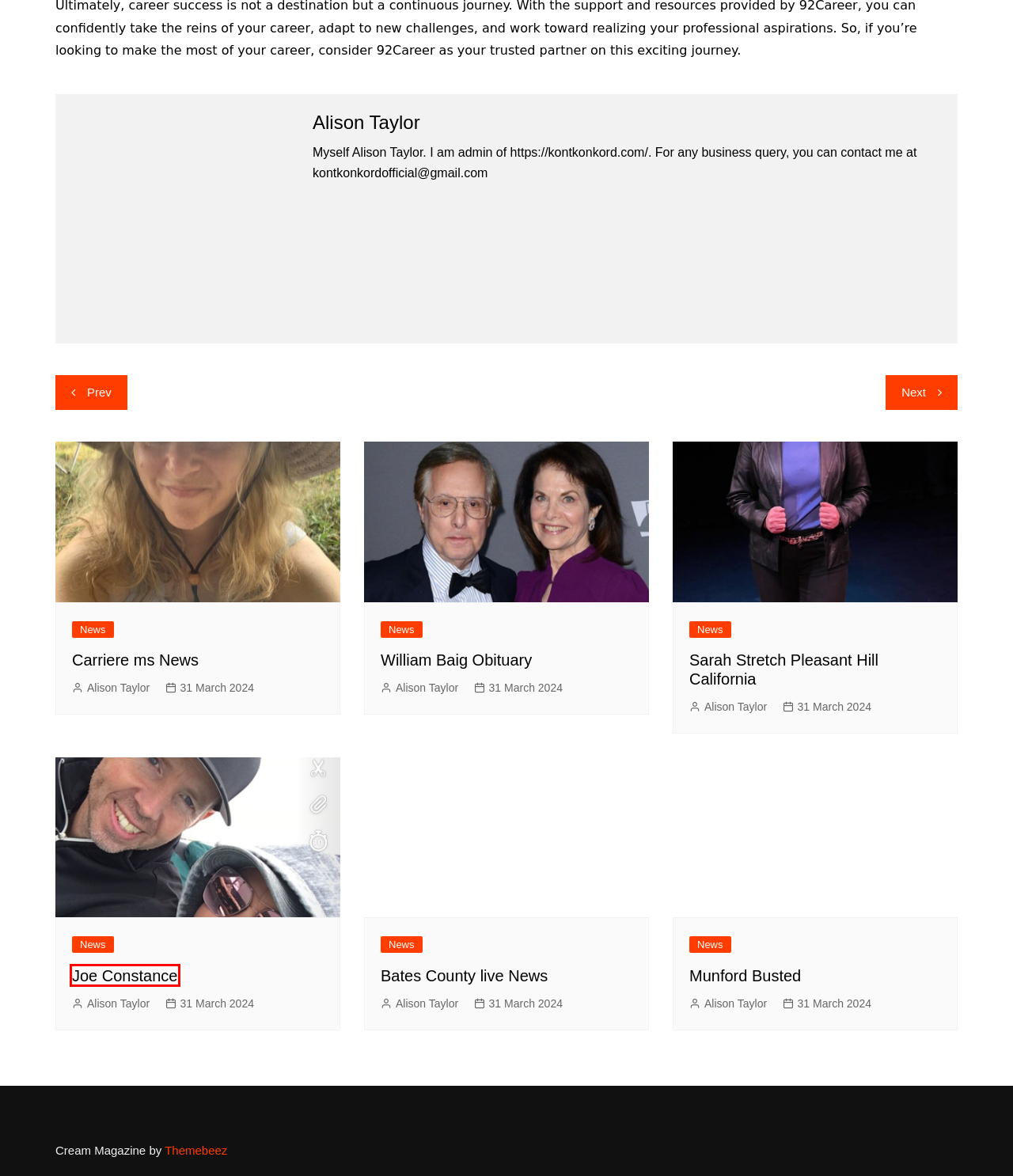A screenshot of a webpage is provided, featuring a red bounding box around a specific UI element. Identify the webpage description that most accurately reflects the new webpage after interacting with the selected element. Here are the candidates:
A. Carriere ms News - Kontkonkord
B. Munford Busted - Kontkonkord
C. Skylea Nove : Her Rise to Prominence in the Music Industry - Kontkonkord
D. Bates County live News - Kontkonkord
E. Sarah Stretch Pleasant Hill California - Kontkonkord
F. Joe Constance - Kontkonkord
G. One Stop Solution For WordPress Themes, Plugins & Services
H. William Baig Obituary - Kontkonkord

F